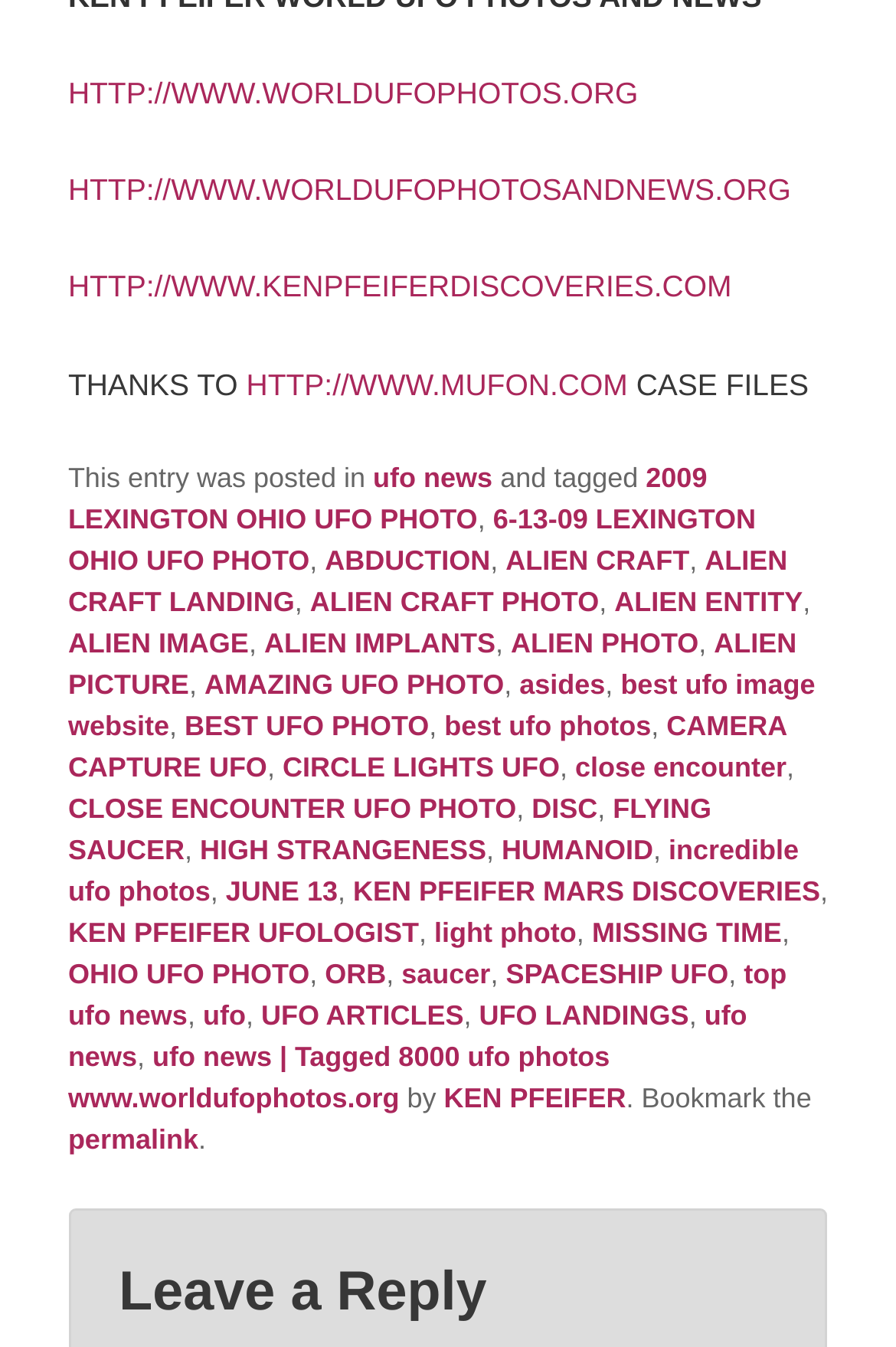Identify the bounding box coordinates of the clickable section necessary to follow the following instruction: "read case files". The coordinates should be presented as four float numbers from 0 to 1, i.e., [left, top, right, bottom].

[0.701, 0.272, 0.903, 0.298]